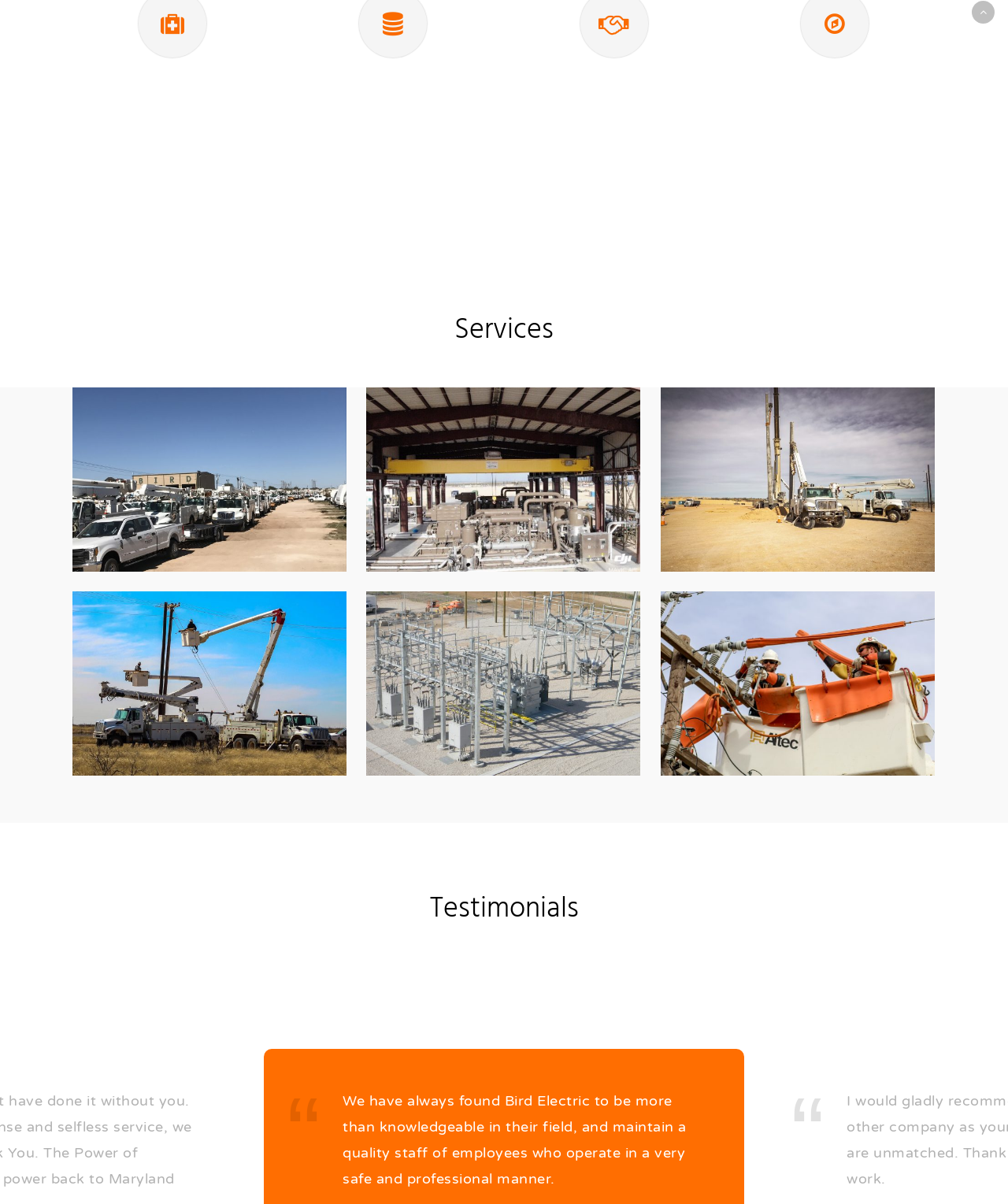Please specify the bounding box coordinates of the clickable region to carry out the following instruction: "Click the 'Electrical Facilities' image". The coordinates should be four float numbers between 0 and 1, in the format [left, top, right, bottom].

[0.363, 0.322, 0.635, 0.475]